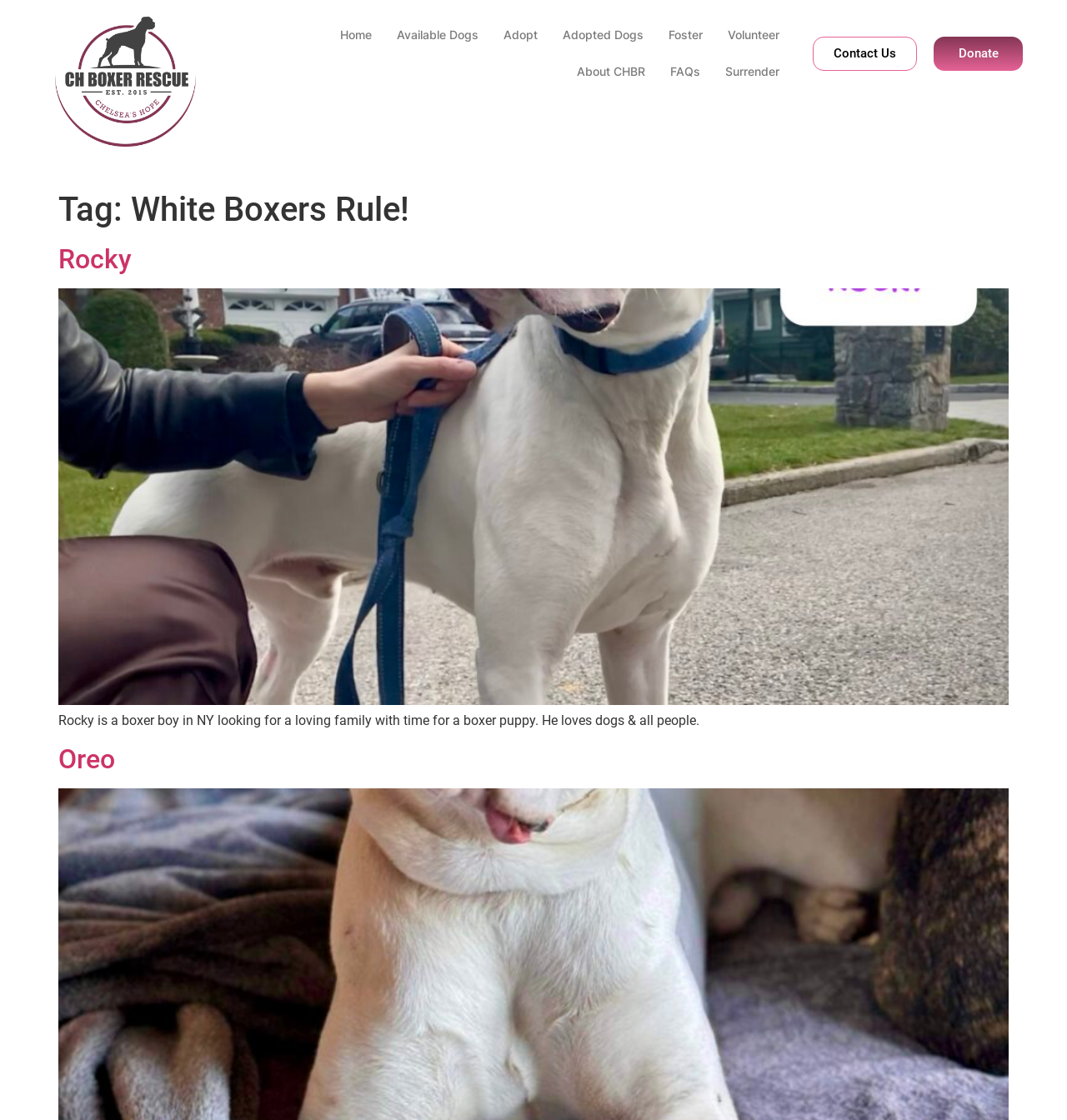Generate a thorough caption that explains the contents of the webpage.

The webpage is an archive page for "White Boxers Rule!" on the CH Boxer Rescue website. At the top, there is a row of navigation links, including "Home", "Available Dogs", "Adopt", "Adopted Dogs", "Foster", "Volunteer", and "About CHBR", which are aligned horizontally and take up about half of the screen width. Below this row, there are two more links, "FAQs" and "Surrender", positioned side by side. 

On the top right corner, there are two more links, "Contact Us" and "Donate", placed horizontally. 

Below the navigation links, there is a large header section that spans the full width of the screen, with the title "Tag: White Boxers Rule!". 

The main content of the page is divided into sections, each featuring a dog available for adoption. The first section is about a dog named Rocky, with a link to his profile and a brief description of him as a boxer boy in NY looking for a loving family. The second section is about a dog named Oreo, with a similar layout. These sections are stacked vertically, taking up most of the screen space.